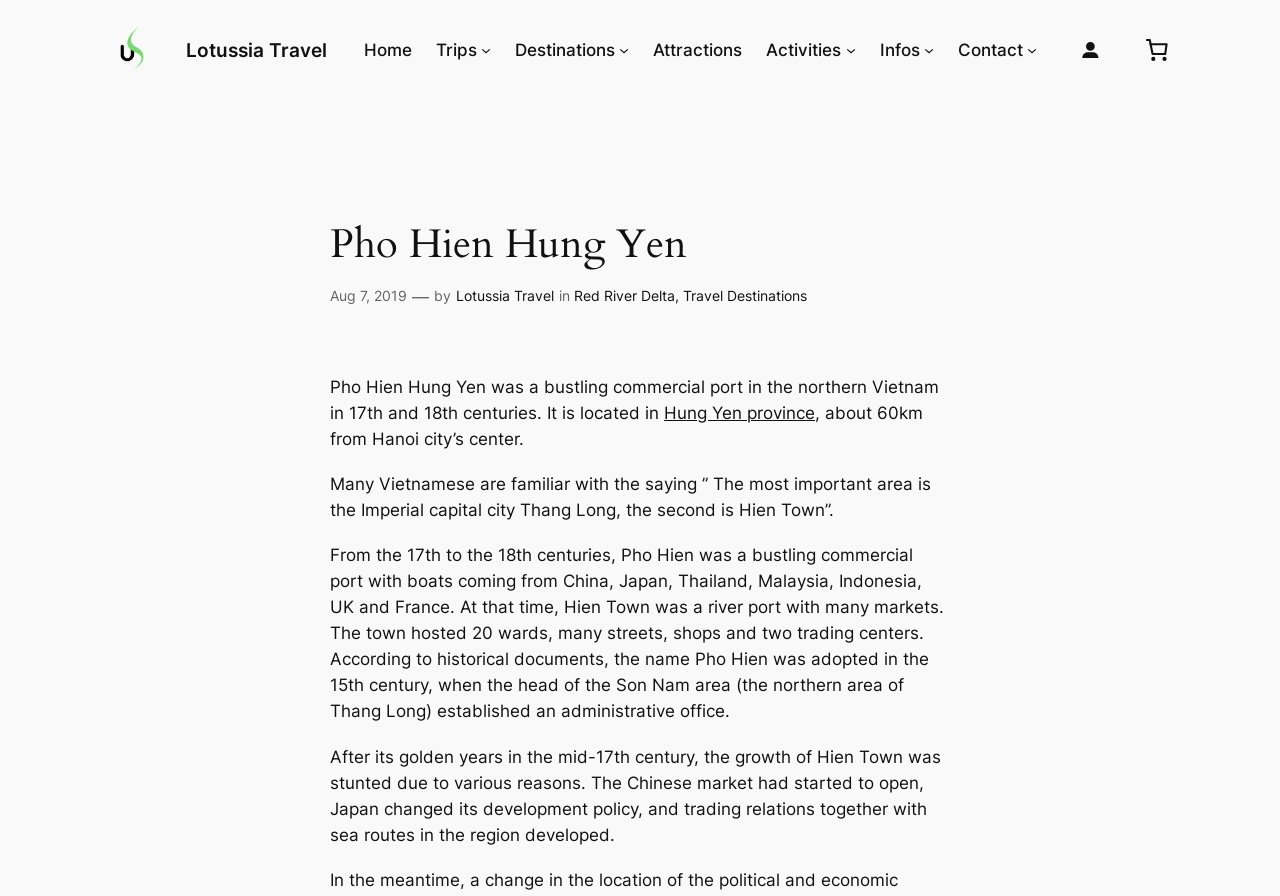Identify and provide the bounding box coordinates of the UI element described: "Hung Yen province". The coordinates should be formatted as [left, top, right, bottom], with each number being a float between 0 and 1.

[0.519, 0.449, 0.637, 0.472]